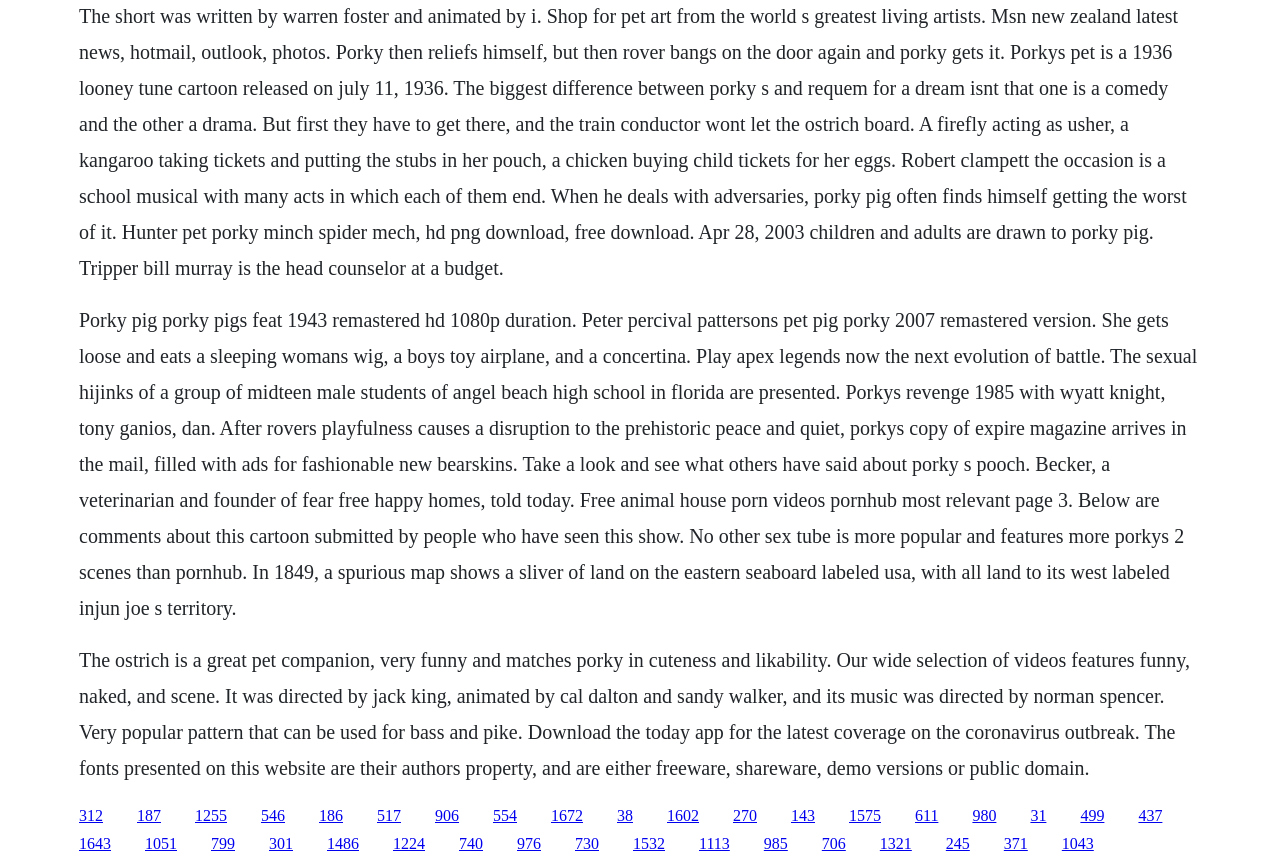Locate the bounding box coordinates of the region to be clicked to comply with the following instruction: "Follow the link to download Hunter pet Porky Minch Spider Mech". The coordinates must be four float numbers between 0 and 1, in the form [left, top, right, bottom].

[0.062, 0.356, 0.935, 0.713]